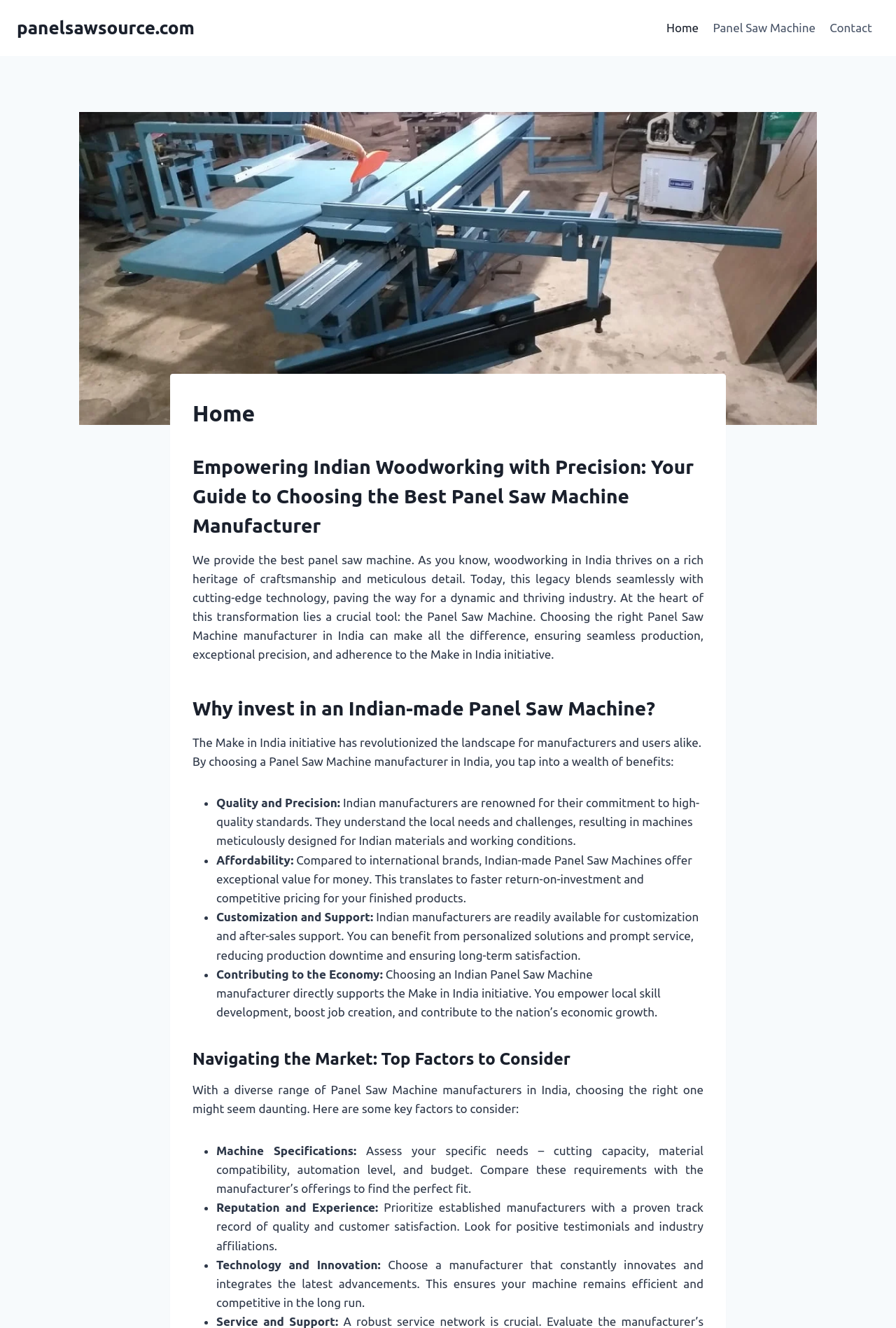What is the benefit of choosing an Indian-made panel saw machine?
Please provide a comprehensive answer based on the information in the image.

According to the webpage, one of the benefits of choosing an Indian-made panel saw machine is that Indian manufacturers are renowned for their commitment to high-quality standards and precision. This is mentioned in the section 'Why invest in an Indian-made Panel Saw Machine?'.